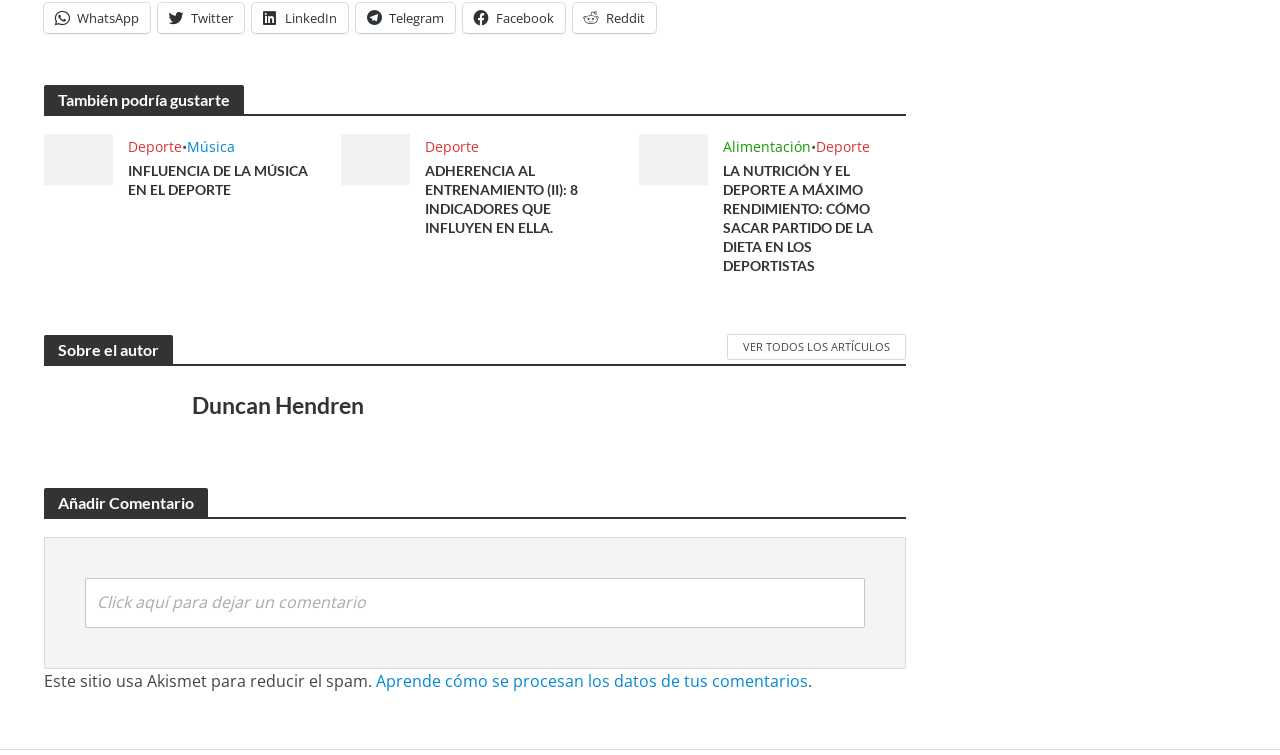Locate the bounding box coordinates of the area to click to fulfill this instruction: "Read about Deporte y música". The bounding box should be presented as four float numbers between 0 and 1, in the order [left, top, right, bottom].

[0.034, 0.194, 0.088, 0.223]